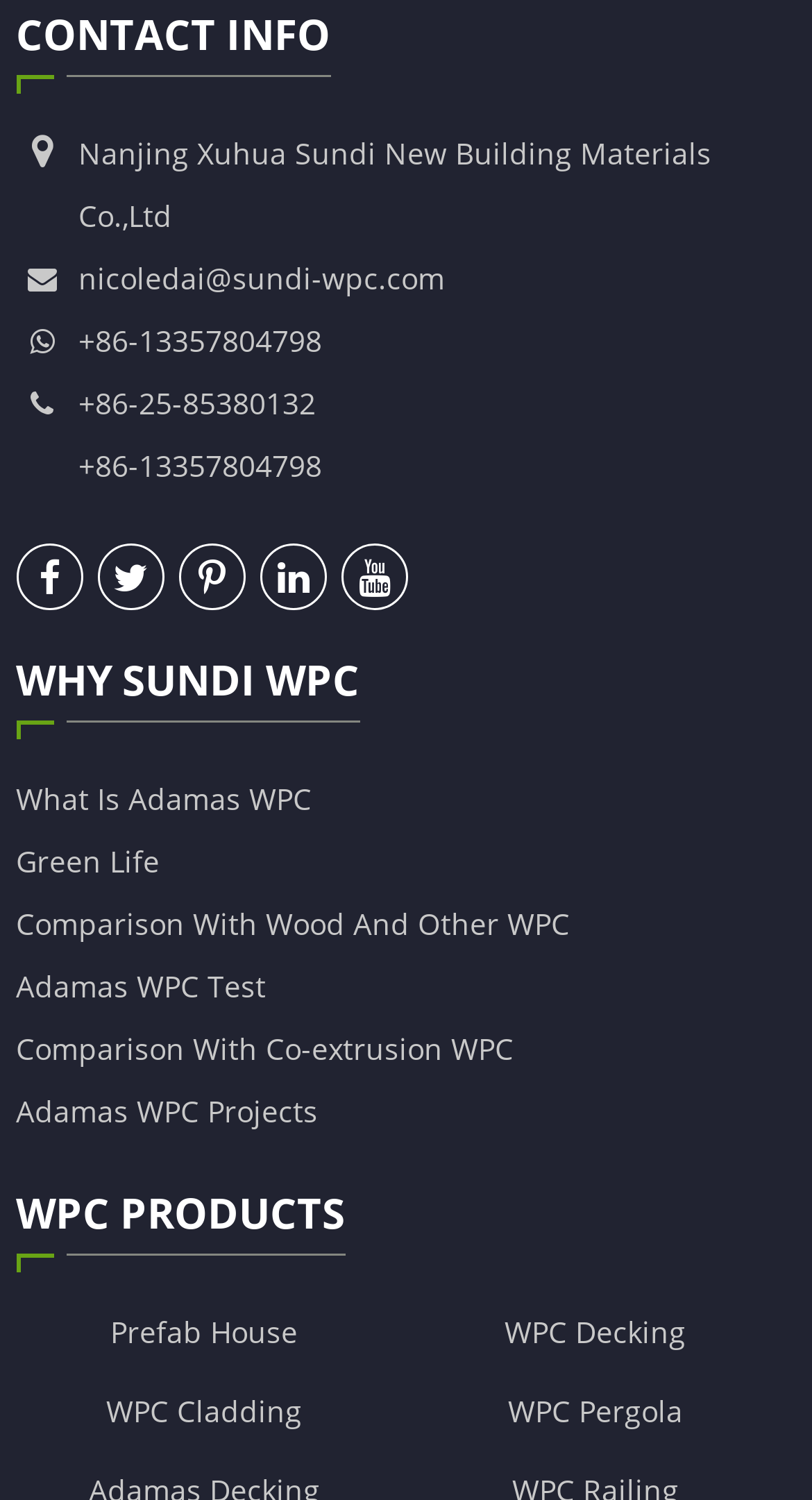Can you determine the bounding box coordinates of the area that needs to be clicked to fulfill the following instruction: "Check out prefab house products"?

[0.02, 0.868, 0.483, 0.909]